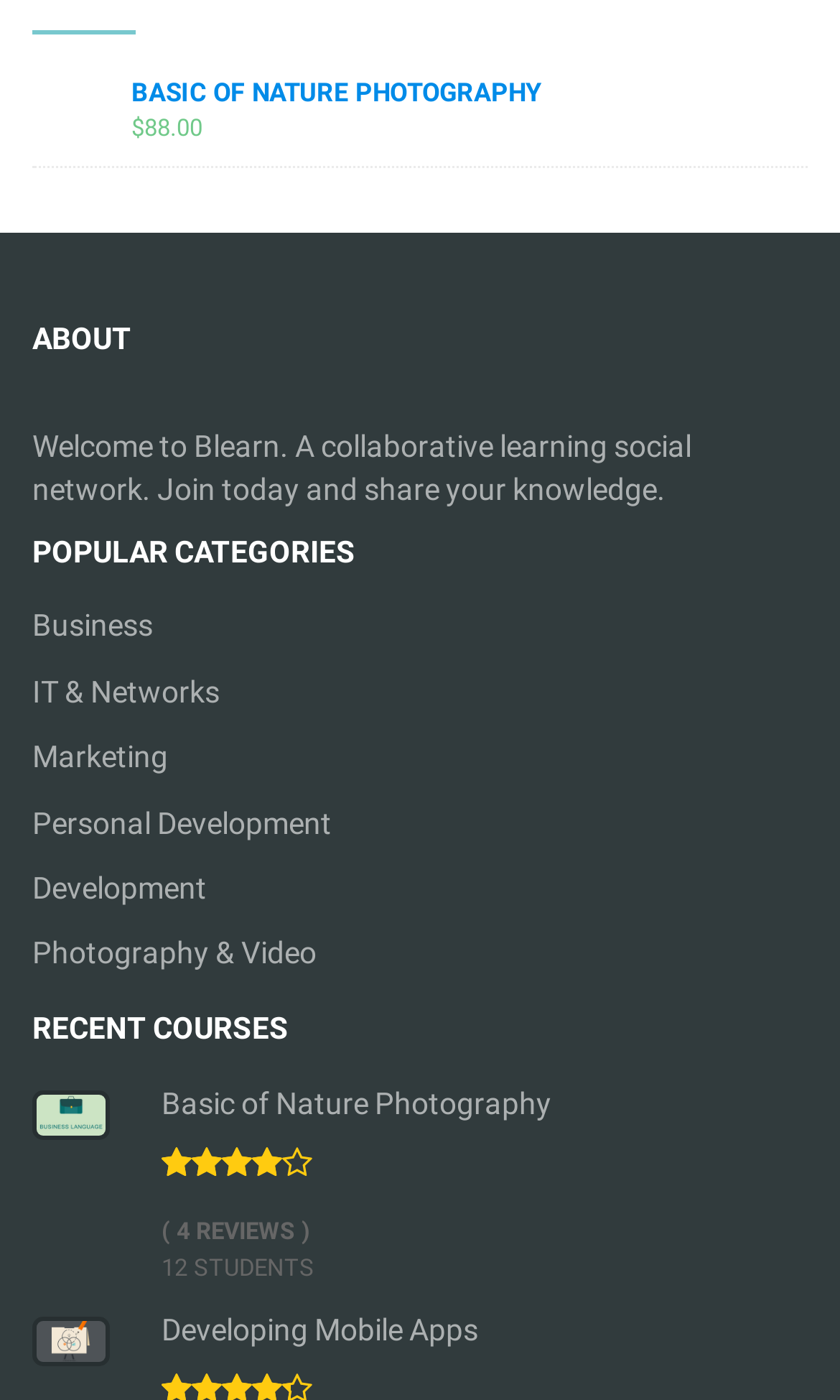Please answer the following question using a single word or phrase: 
How many categories are listed?

6